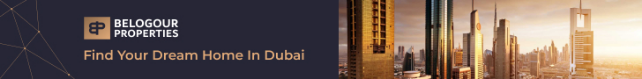Describe every detail you can see in the image.

The image features a sleek and modern banner for Belogour Properties, a real estate company specializing in Dubai. The design showcases a stunning skyline of Dubai's iconic skyscrapers against a golden sunset, highlighting the luxury and vibrancy associated with the city. Prominently placed at the top left is the Belogour Properties logo, which reinforces brand recognition. Below the logo, the text "Find Your Dream Home In Dubai" invites potential buyers to explore property opportunities, suggesting a focus on high-end living and investment in one of the world’s most dynamic cities. This visually appealing layout effectively captures the essence of luxury real estate in Dubai.